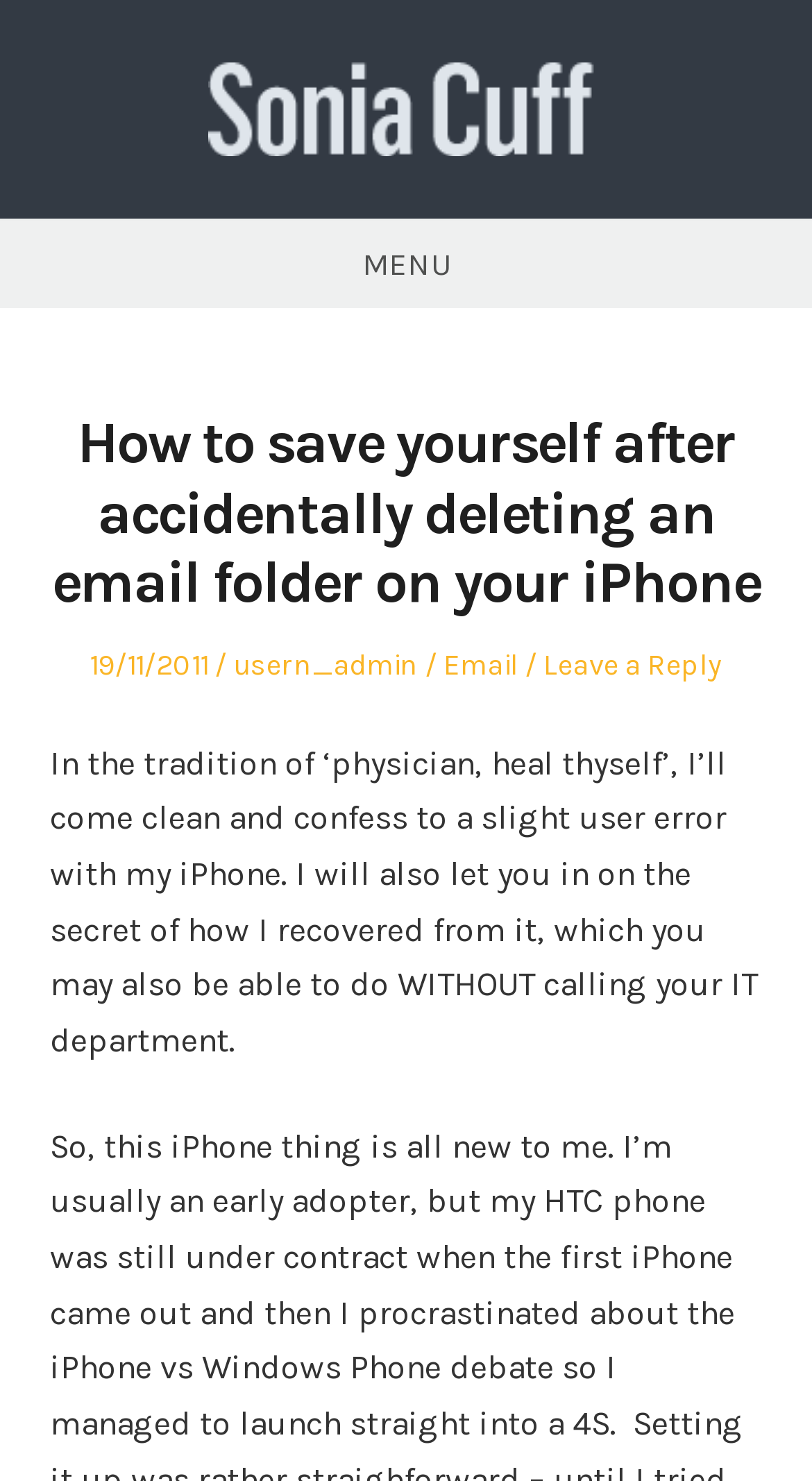What is the author's name?
Provide a one-word or short-phrase answer based on the image.

usern_admin